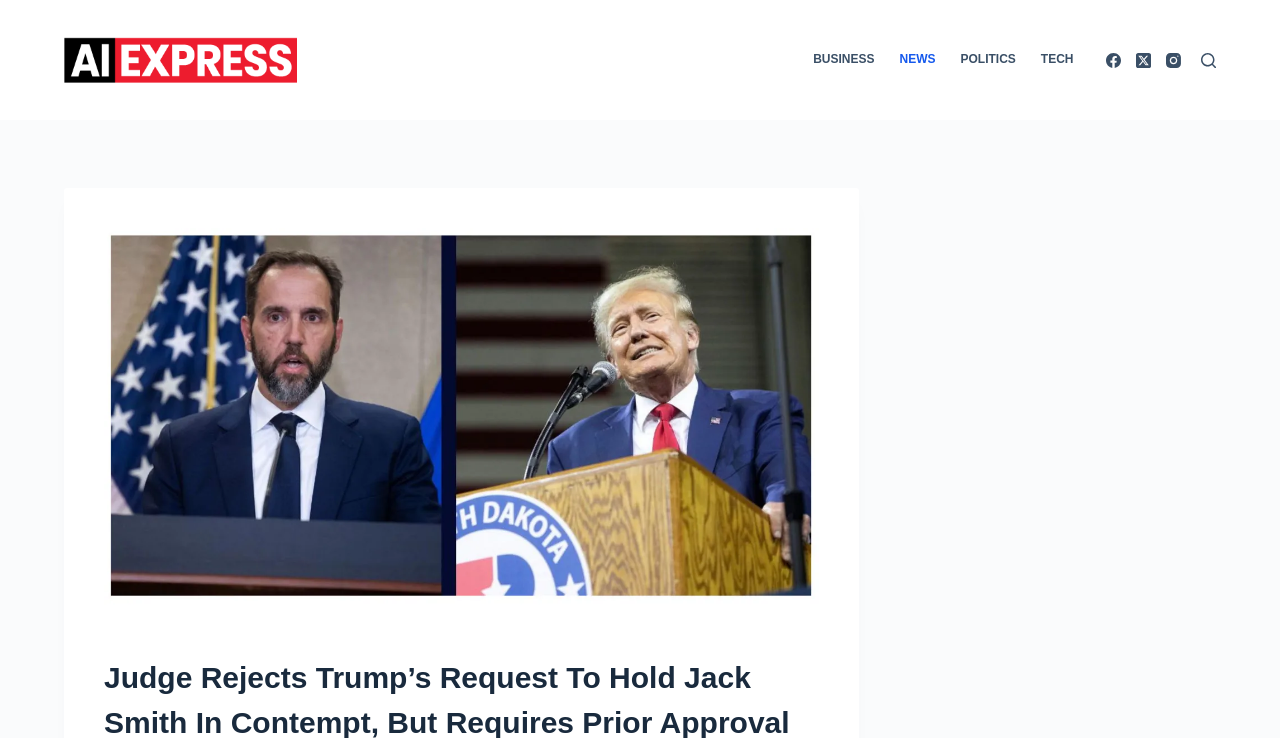What is the purpose of the button at the top right corner?
Based on the screenshot, give a detailed explanation to answer the question.

The button at the top right corner of the webpage is a search button, which allows users to search for content on the website, as indicated by the button element with the description 'Search'.